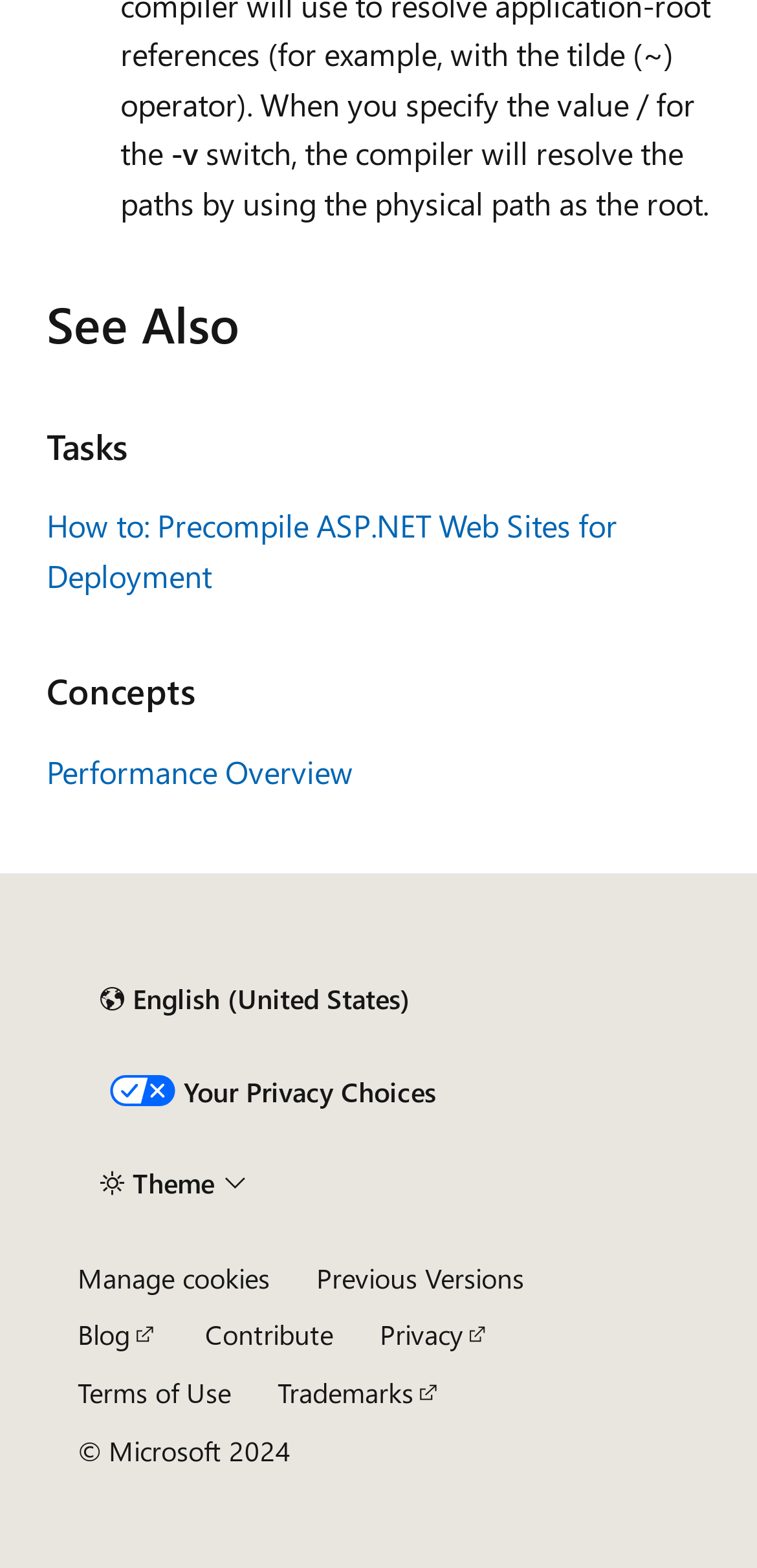How many links are there in the 'Tasks' section?
Respond with a short answer, either a single word or a phrase, based on the image.

1